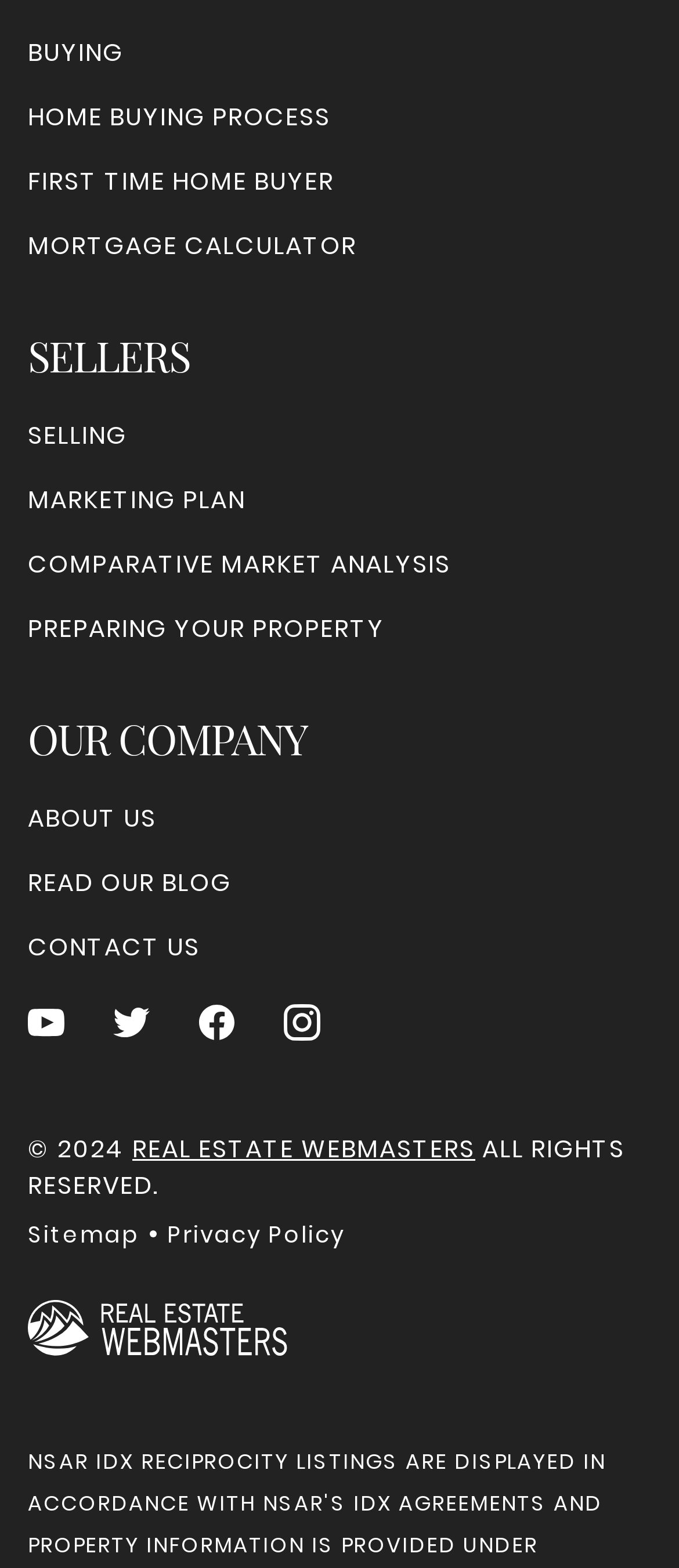What is the purpose of the 'MORTGAGE CALCULATOR' link?
Please respond to the question thoroughly and include all relevant details.

The 'MORTGAGE CALCULATOR' link is likely intended to help users calculate their mortgage payments or affordability. This is a common tool provided by real estate websites to assist home buyers in their decision-making process.